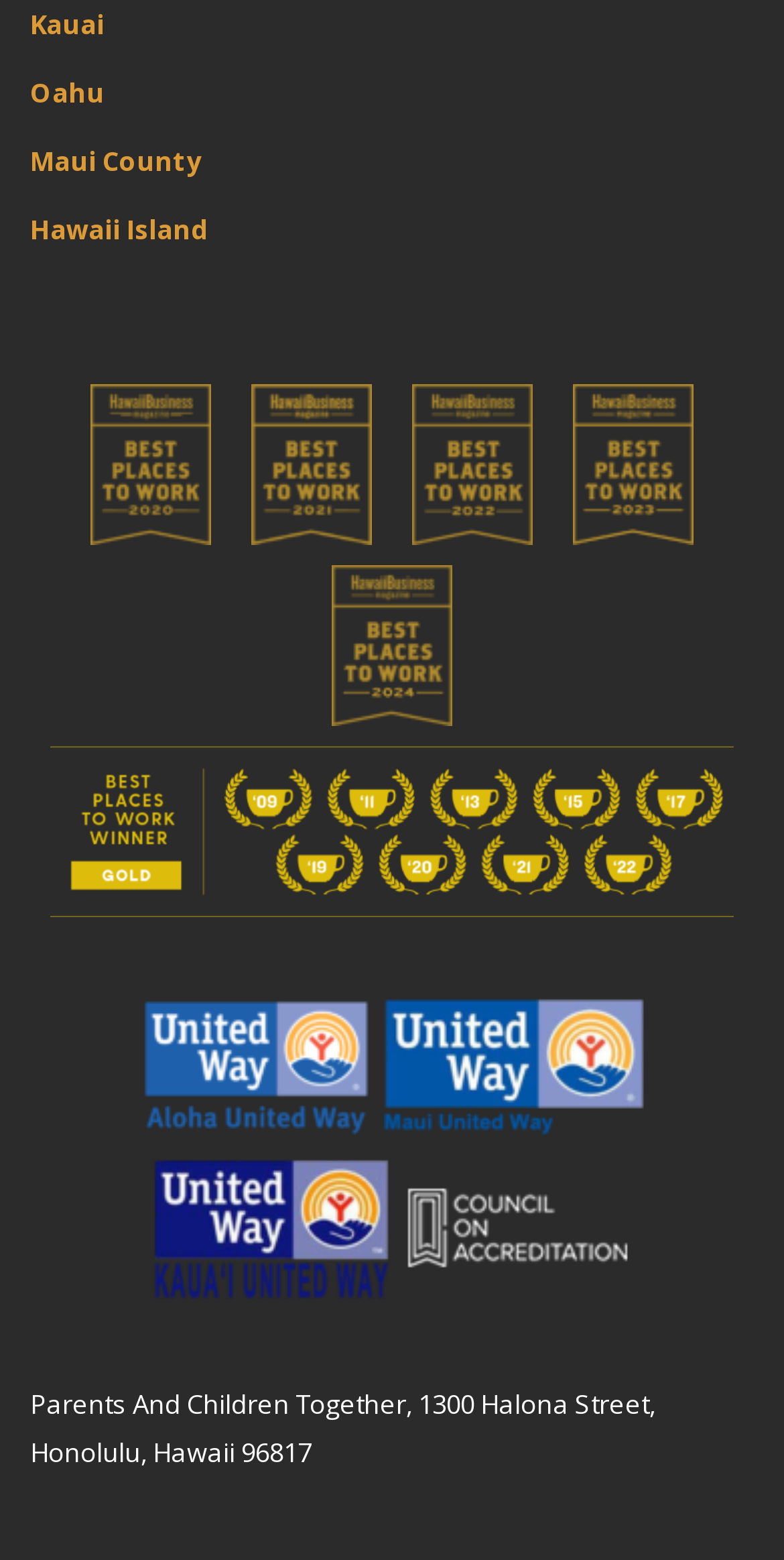Highlight the bounding box coordinates of the element that should be clicked to carry out the following instruction: "View Hawaii Island". The coordinates must be given as four float numbers ranging from 0 to 1, i.e., [left, top, right, bottom].

[0.038, 0.136, 0.267, 0.159]